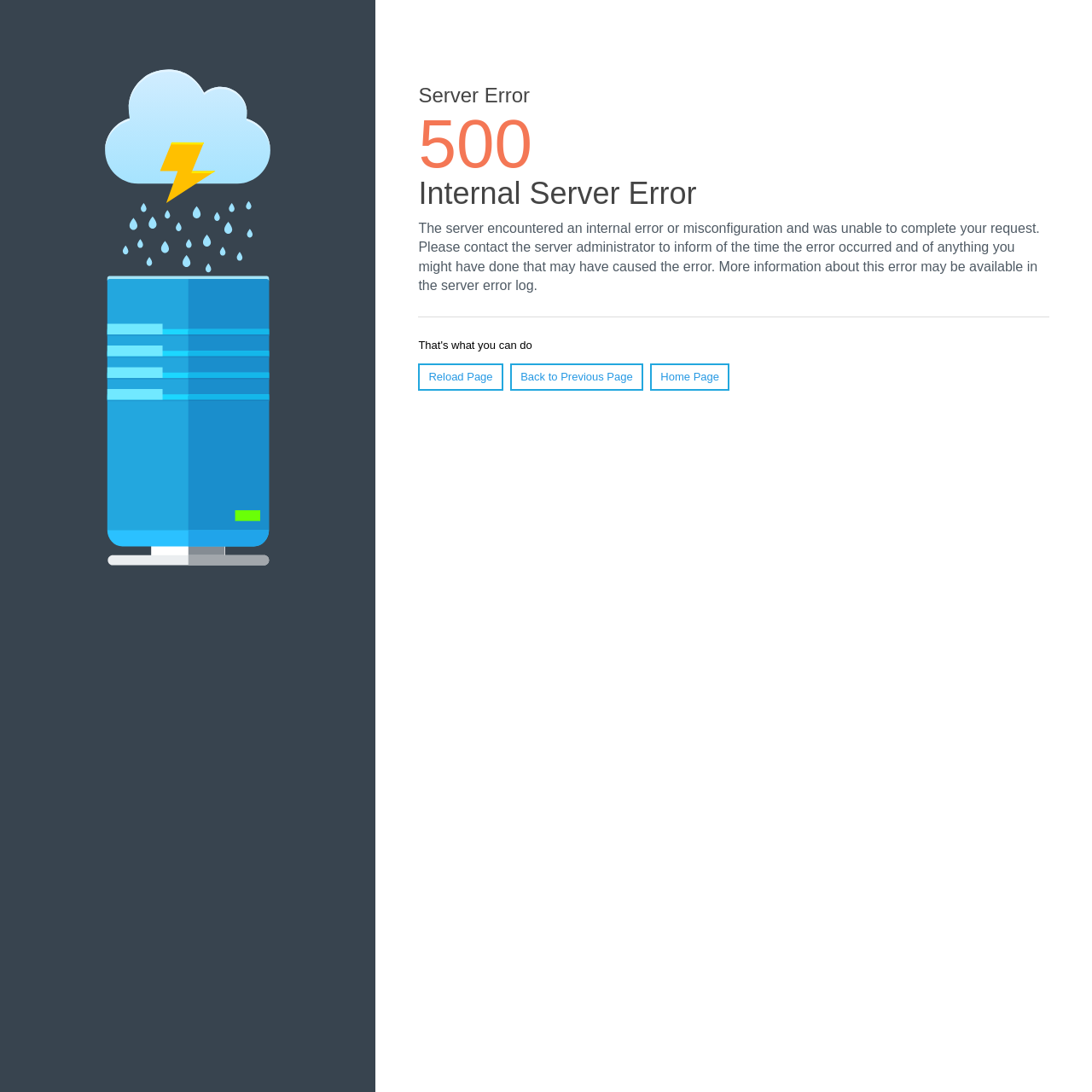Produce an extensive caption that describes everything on the webpage.

The webpage displays an error message, "Server Error" and "Internal Server Error", prominently at the top, taking up most of the width. Below these headings, a paragraph of text explains the error, stating that the server encountered an internal error or misconfiguration and provides instructions on how to report the error to the server administrator. 

A horizontal separator line is placed below the text, separating it from the links that follow. Three links are positioned side by side, "Reload Page", "Back to Previous Page", and "Home Page", allowing users to navigate away from the error page.